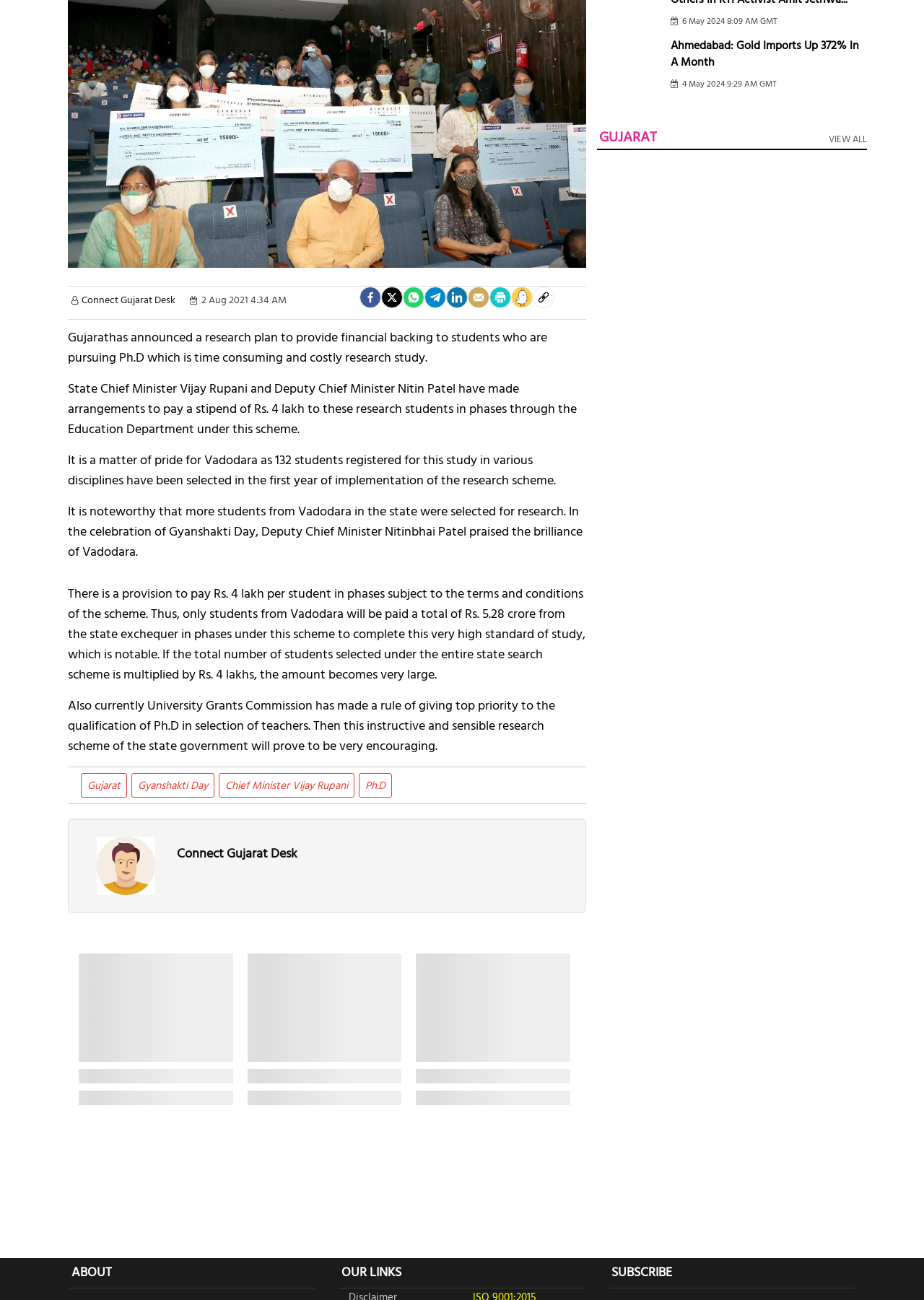Provide the bounding box coordinates, formatted as (top-left x, top-left y, bottom-right x, bottom-right y), with all values being floating point numbers between 0 and 1. Identify the bounding box of the UI element that matches the description: Ph.D

[0.395, 0.581, 0.417, 0.594]